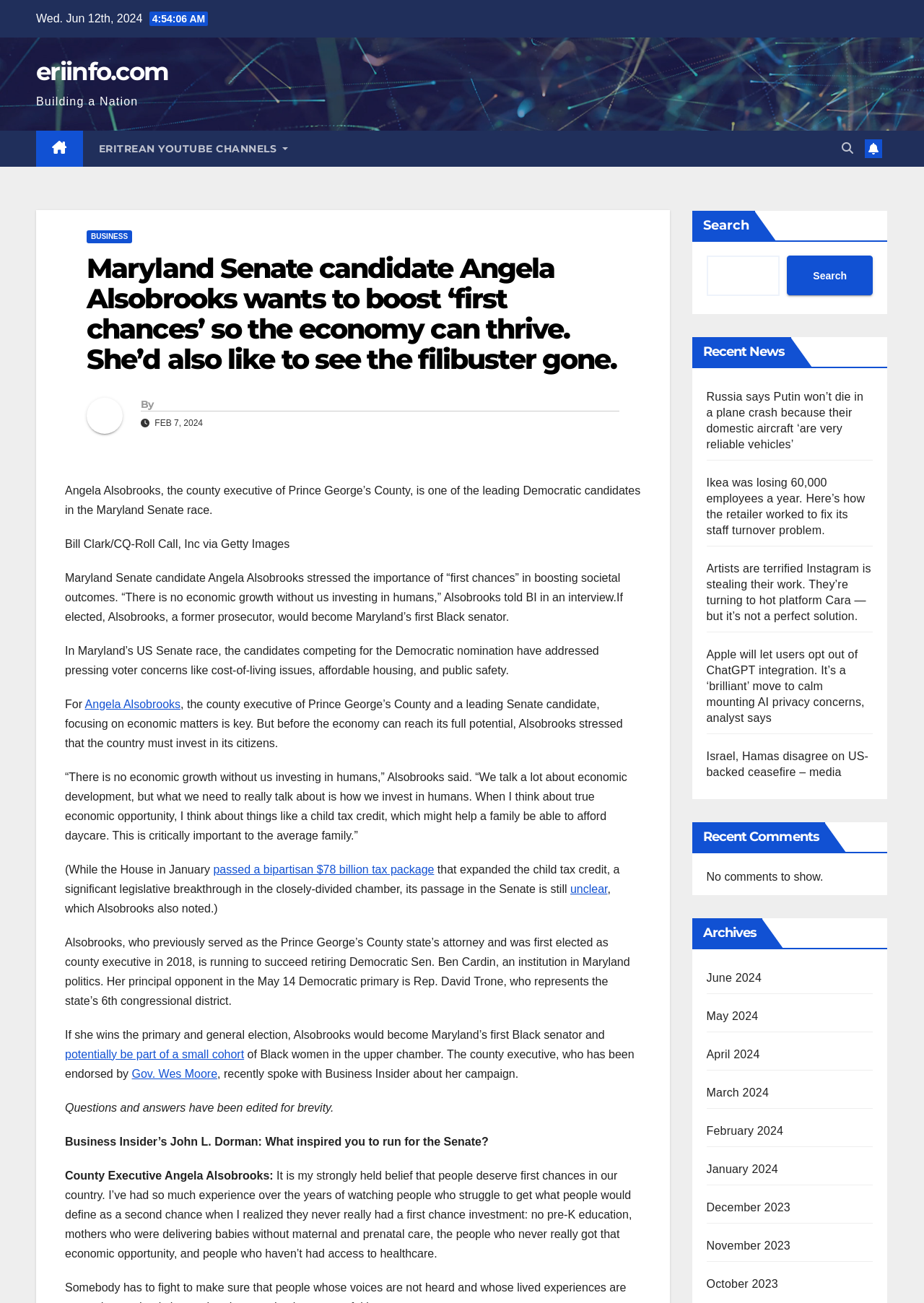What is the child tax credit mentioned in the article?
Offer a detailed and exhaustive answer to the question.

The article mentions that the House passed a bipartisan $78 billion tax package that expanded the child tax credit, which could help families afford daycare and is critically important to the average family.